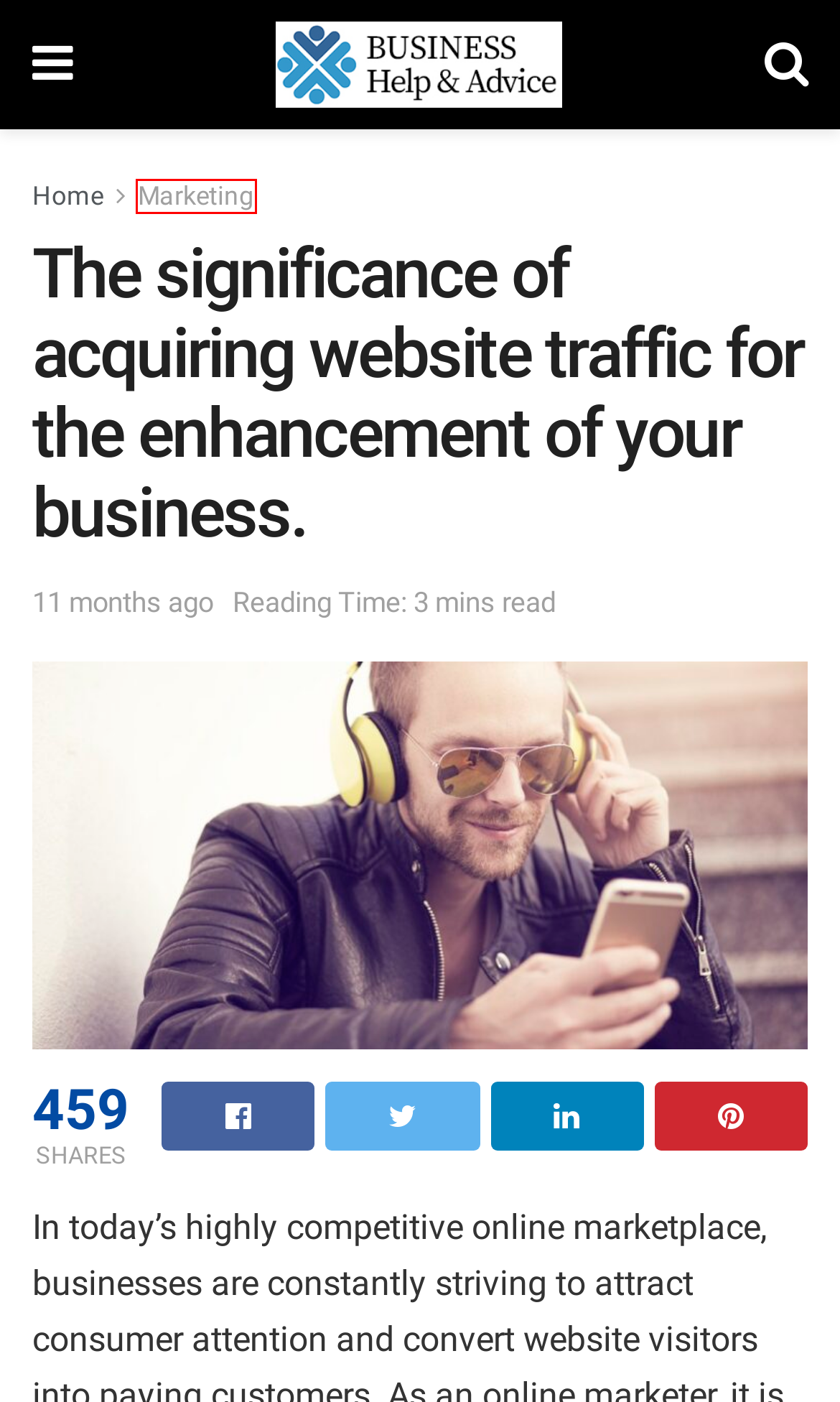Using the screenshot of a webpage with a red bounding box, pick the webpage description that most accurately represents the new webpage after the element inside the red box is clicked. Here are the candidates:
A. Home - Business Help and Advice
B. Content marketing - Business Help and Advice
C. Privacy Policy - Business Help and Advice
D. Sales - Business Help and Advice
E. Marketing - Business Help and Advice
F. digital marketing - Business Help and Advice
G. marketing strategy - Business Help and Advice
H. business marketing analysis - Business Help and Advice

E